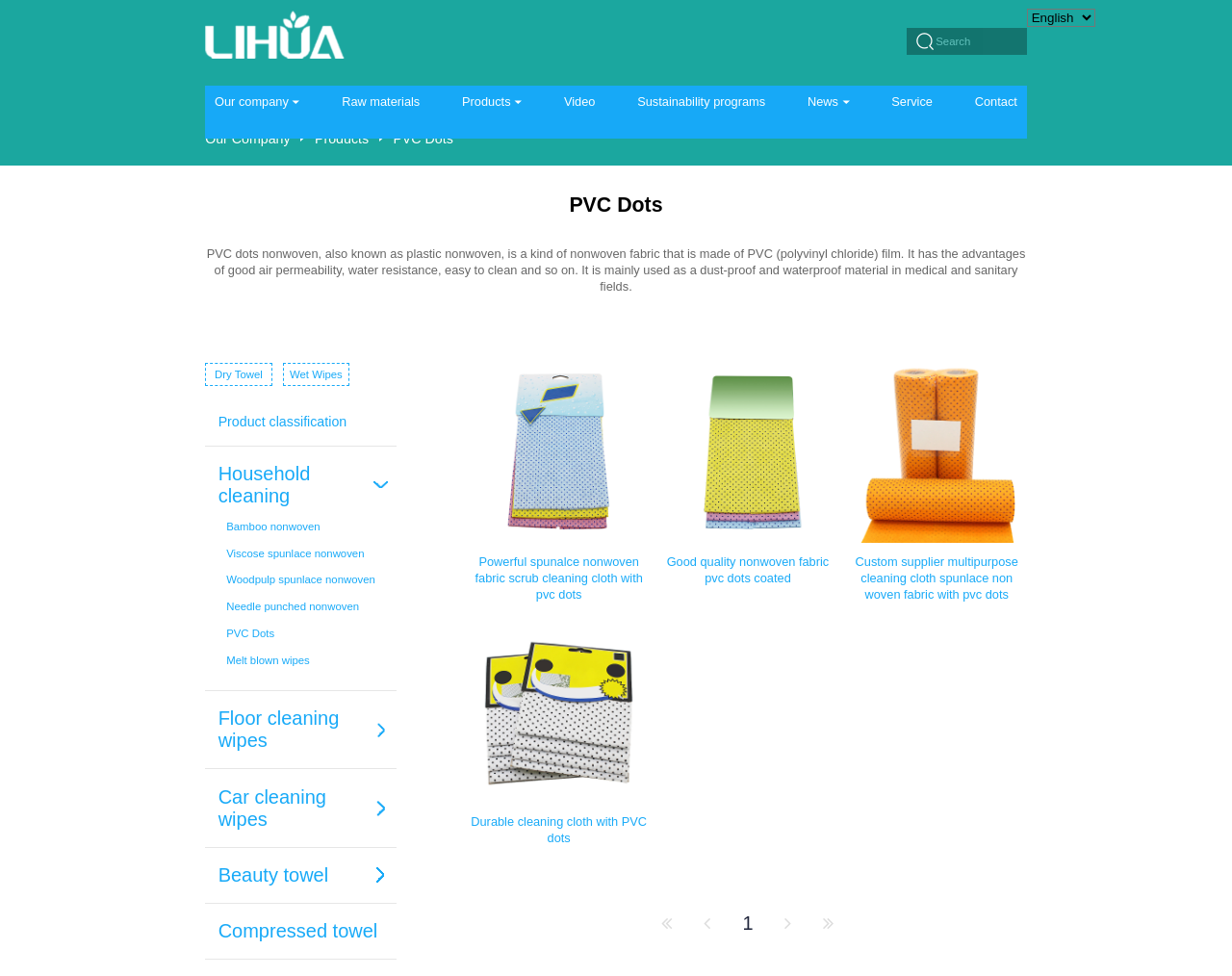Use the information in the screenshot to answer the question comprehensively: What is the product mainly used for?

Based on the webpage, the product is mainly used as a dust-proof and waterproof material in medical and sanitary fields.